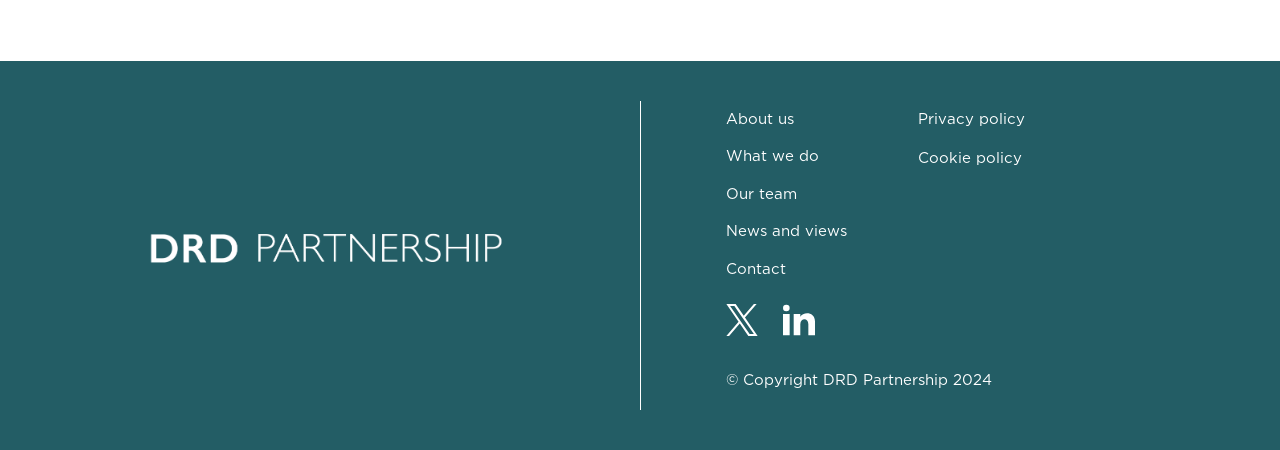Answer briefly with one word or phrase:
How many images are there in the middle section?

2